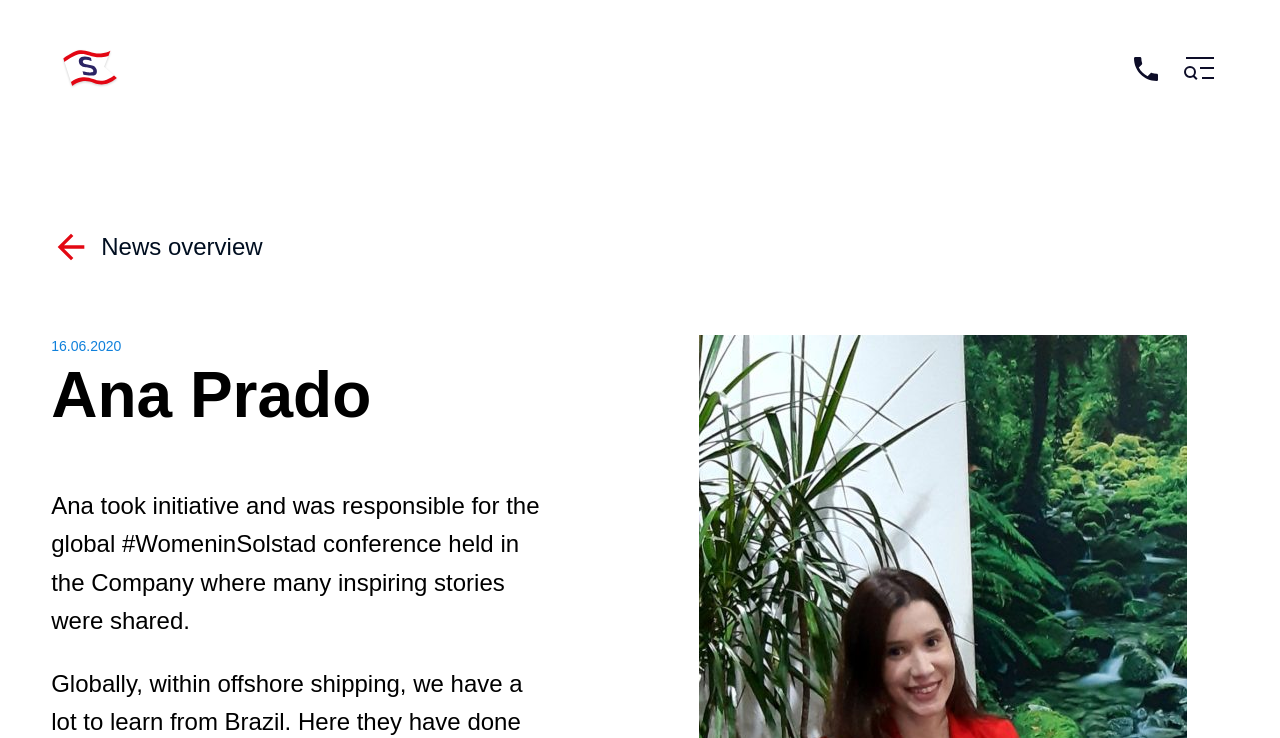What is the phone number on the webpage?
Based on the screenshot, provide your answer in one word or phrase.

+47 52 85 65 00